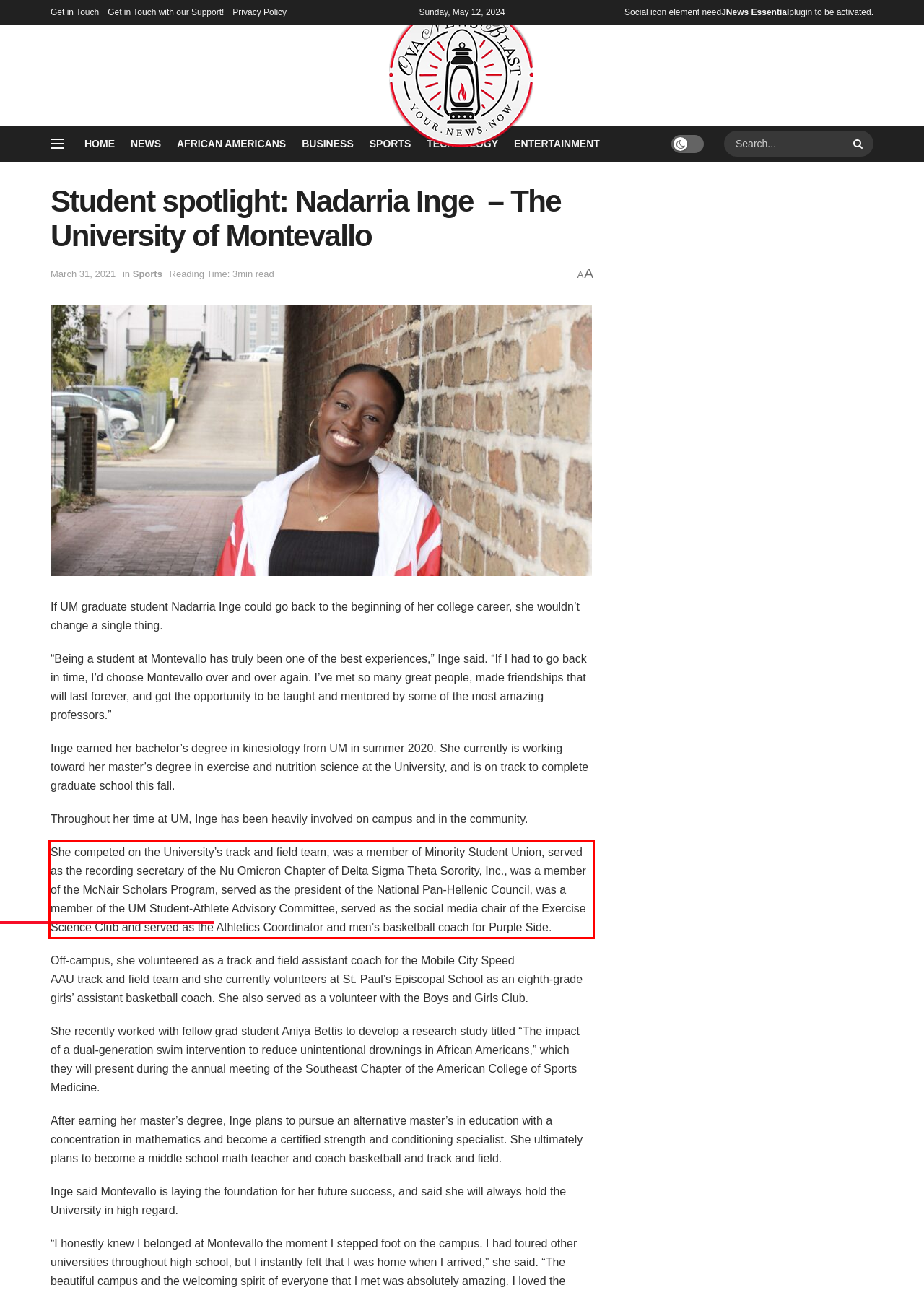Identify and transcribe the text content enclosed by the red bounding box in the given screenshot.

She competed on the University’s track and field team, was a member of Minority Student Union, served as the recording secretary of the Nu Omicron Chapter of Delta Sigma Theta Sorority, Inc., was a member of the McNair Scholars Program, served as the president of the National Pan-Hellenic Council, was a member of the UM Student-Athlete Advisory Committee, served as the social media chair of the Exercise Science Club and served as the Athletics Coordinator and men’s basketball coach for Purple Side.